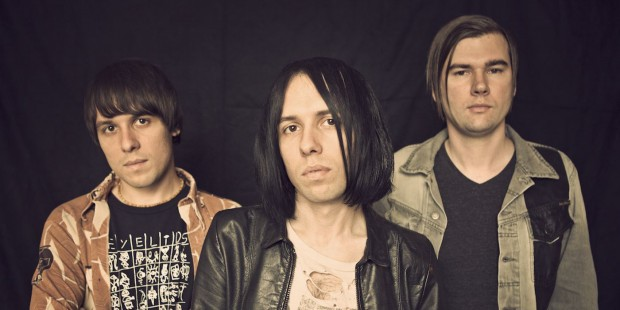Elaborate on all the key elements and details present in the image.

The image features the indie rock band The Cribs, captured in a studio setting against a dark backdrop. The trio is composed of three members, each showcasing their unique style: the member on the left wears a patterned shirt over a black tee, the center member sports long, straight black hair and a leather jacket, while the member on the right dons a denim jacket over a dark top. This photograph appears to be promotional material related to the band's interview conducted by Will Murphy, where they discuss their recent album "For All My Sisters" and their upcoming tour in Belfast and Dublin. The image embodies the band's dynamic and edgy aesthetic, aligning perfectly with their reputation in the indie rock scene.